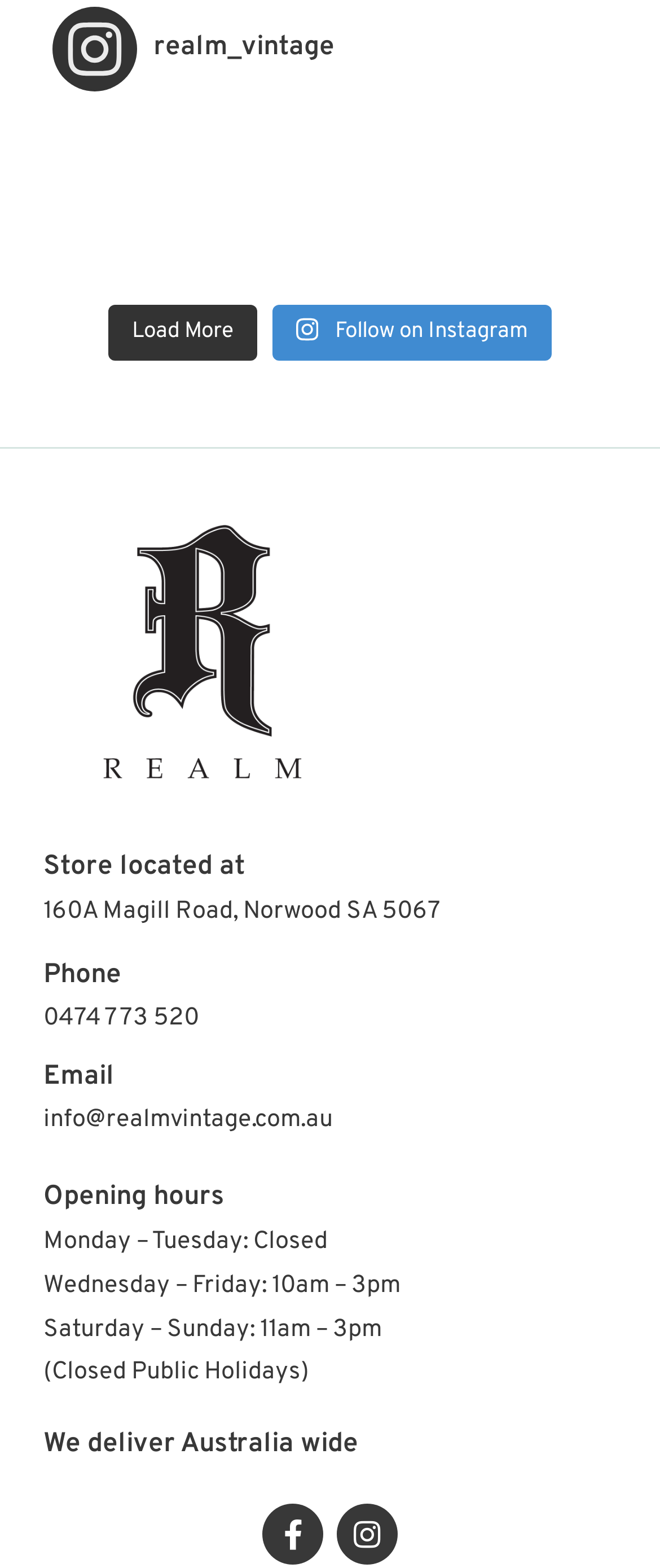How many products are displayed on the webpage?
Please provide a comprehensive and detailed answer to the question.

I counted the number of product links on the webpage, and there are 9 products displayed.